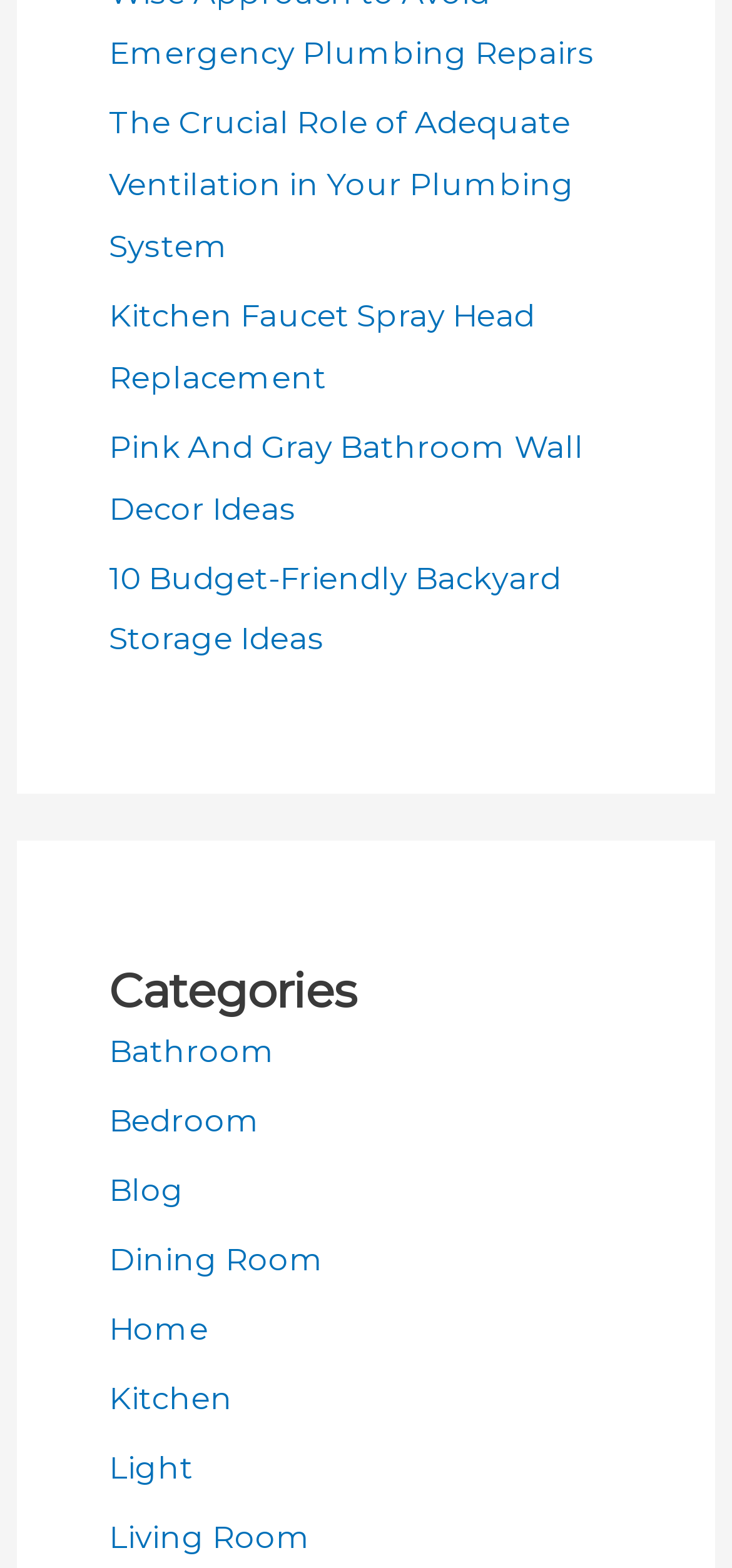Locate the bounding box coordinates of the element to click to perform the following action: 'View January 2016'. The coordinates should be given as four float values between 0 and 1, in the form of [left, top, right, bottom].

None